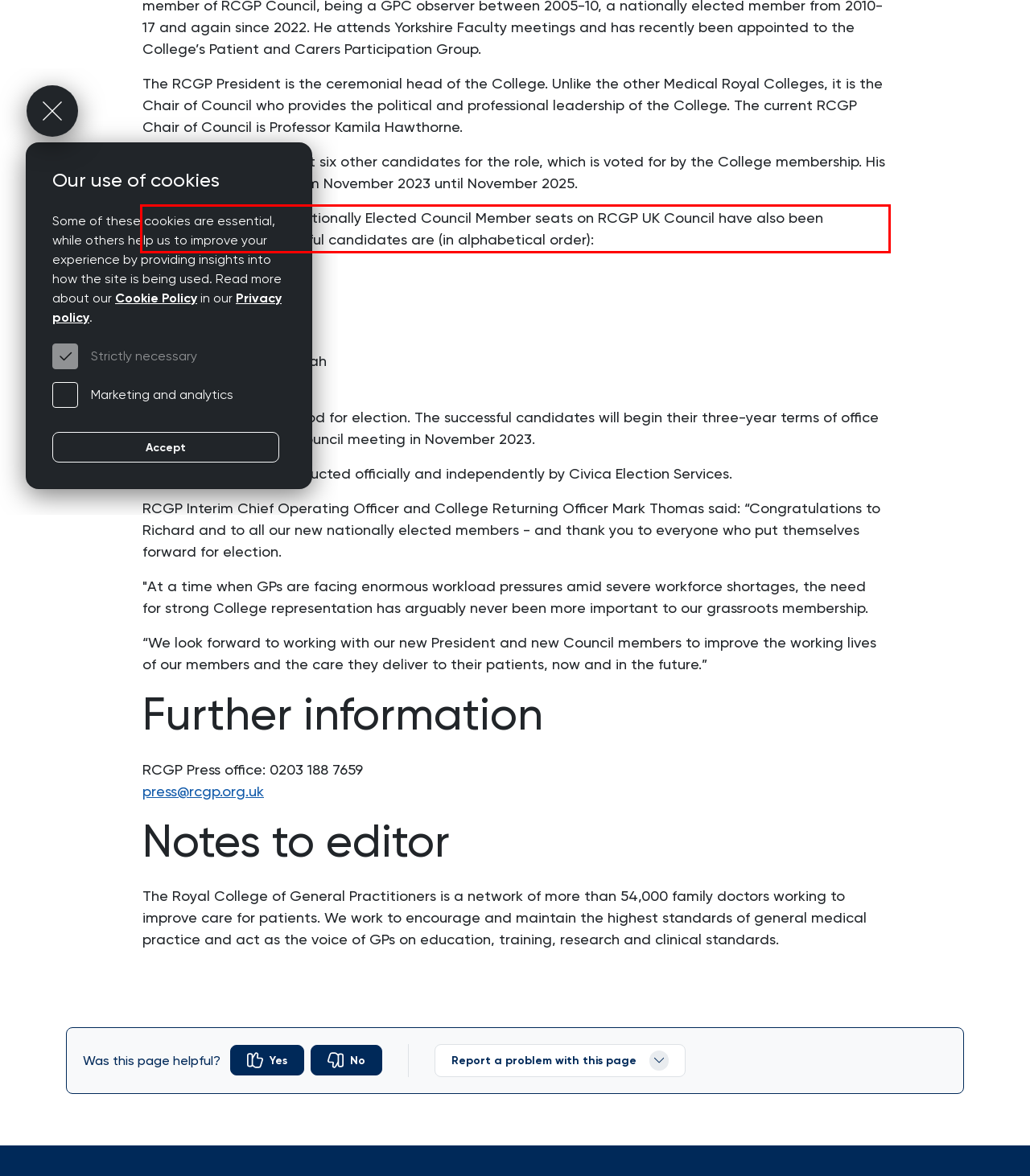Identify and transcribe the text content enclosed by the red bounding box in the given screenshot.

Election results for six Nationally Elected Council Member seats on RCGP UK Council have also been announced. The successful candidates are (in alphabetical order):